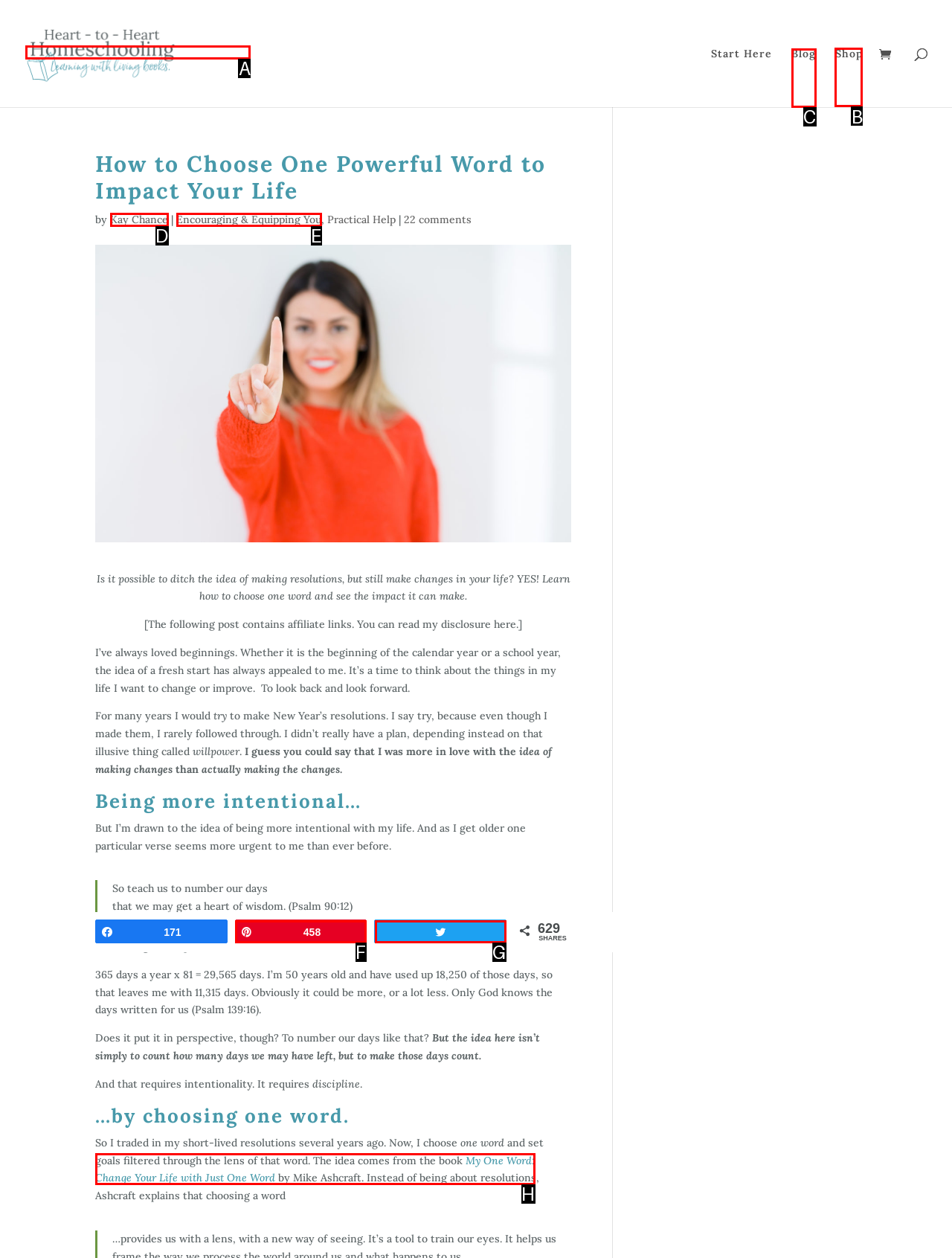Identify the correct HTML element to click for the task: Explore the 'Shop' section. Provide the letter of your choice.

B